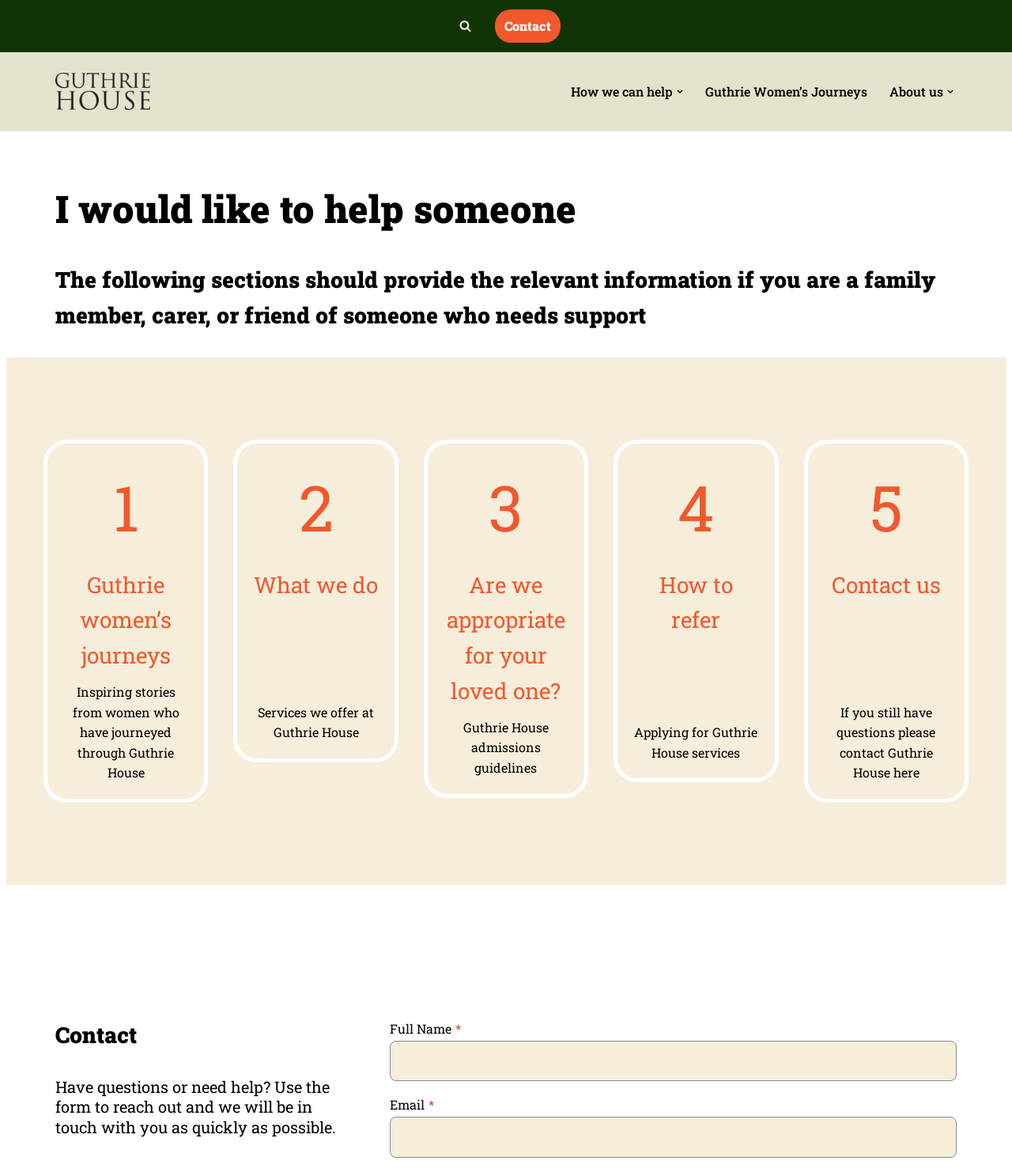How many sections are provided for someone who needs support?
Look at the image and answer the question using a single word or phrase.

5